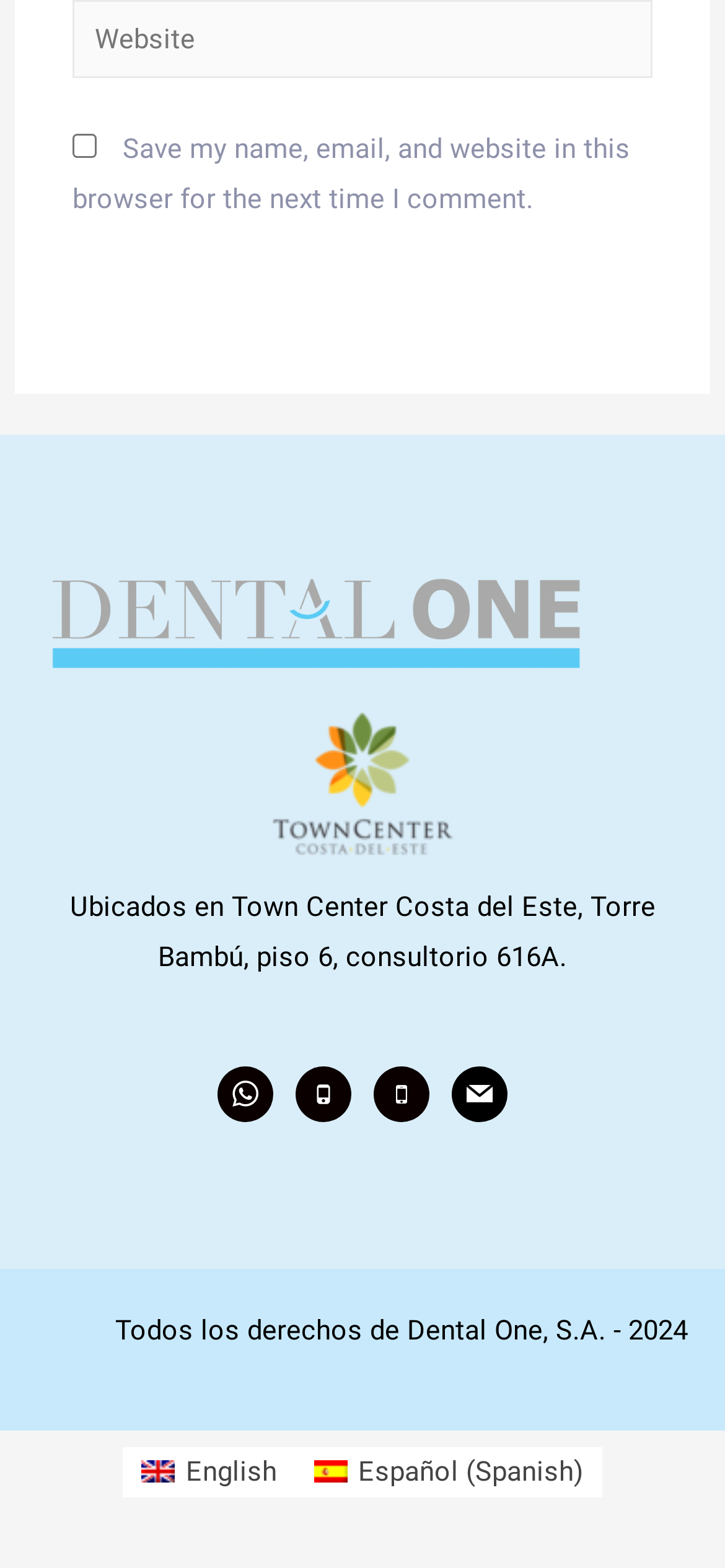Find the bounding box coordinates for the element that must be clicked to complete the instruction: "Visit the 'Bibliothek'". The coordinates should be four float numbers between 0 and 1, indicated as [left, top, right, bottom].

None